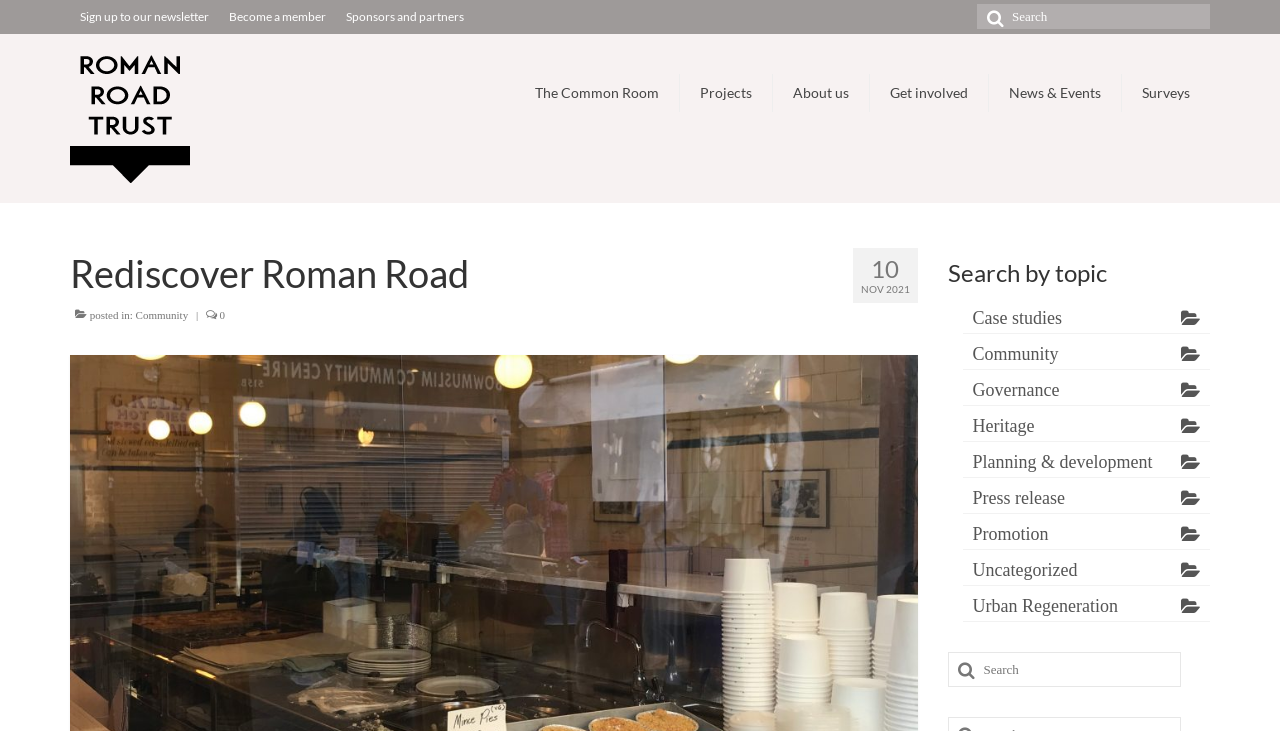Please determine the bounding box coordinates of the element's region to click for the following instruction: "Visit the Roman Road Trust logo".

[0.055, 0.067, 0.336, 0.25]